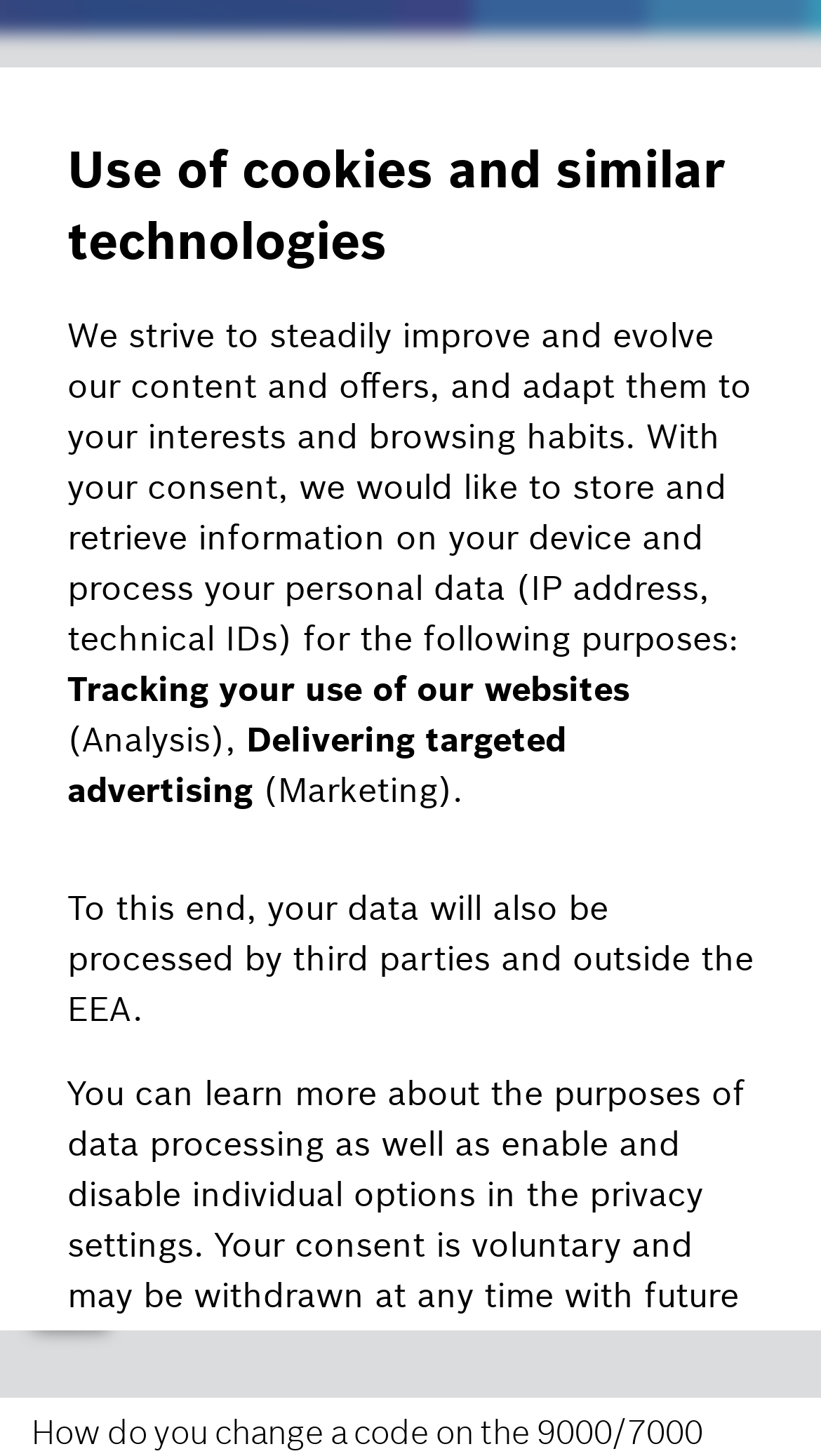Offer an in-depth caption of the entire webpage.

The webpage appears to be a knowledge base article or a tutorial on how to use a specific command, CMD 55, to change a passcode. At the top left corner, there is a logo of "BT Community" with a link. Next to it, there is a heading that reads "Bosch Building Technologies". 

On the top right corner, there are a few buttons and links, including a "Submit Search" button with a search icon, a "User" link with a user icon, and a button with no text. Below these elements, there is a section with the title "Top Results" and a link that says "See all results" with a forward-right icon.

The main content of the page starts with a heading that reads "How to Use CMD 55 Change Passcode". Below this heading, there is a section with an "Issue" title, followed by a paragraph of text that explains how to change a code on the 9000/7000 series using Command 55. 

On the right side of the page, there is a search bar with a "Search" button. Above the search bar, there are several alert messages, but their contents are not specified. 

At the bottom of the page, there are several static text elements, including a "No ratings" text, an "Options" button, and a few paragraphs of text that explain how the website uses personal data and cookies.